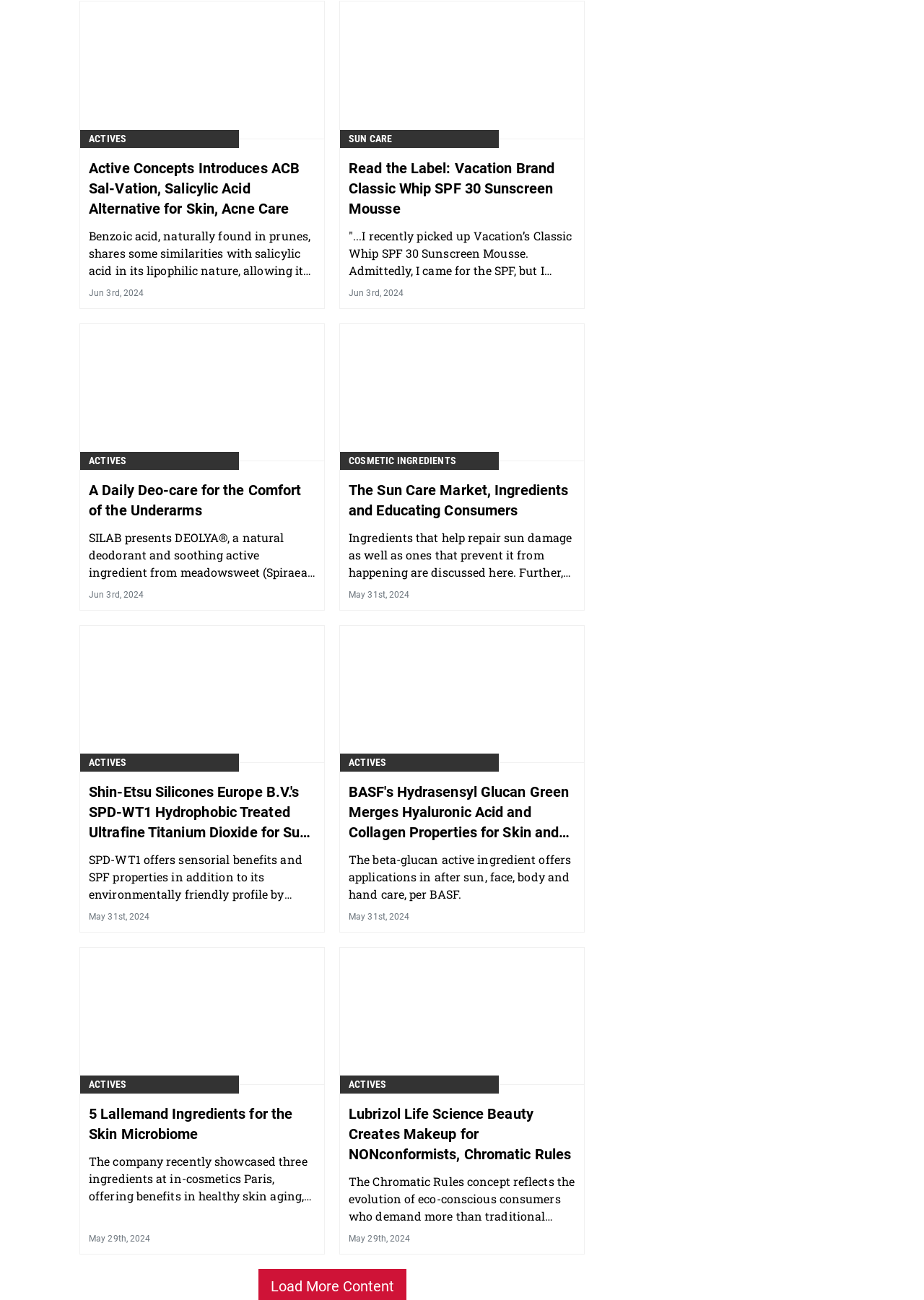Find the bounding box coordinates for the UI element that matches this description: "alt="Depiction only; not actual product"".

[0.367, 0.001, 0.633, 0.107]